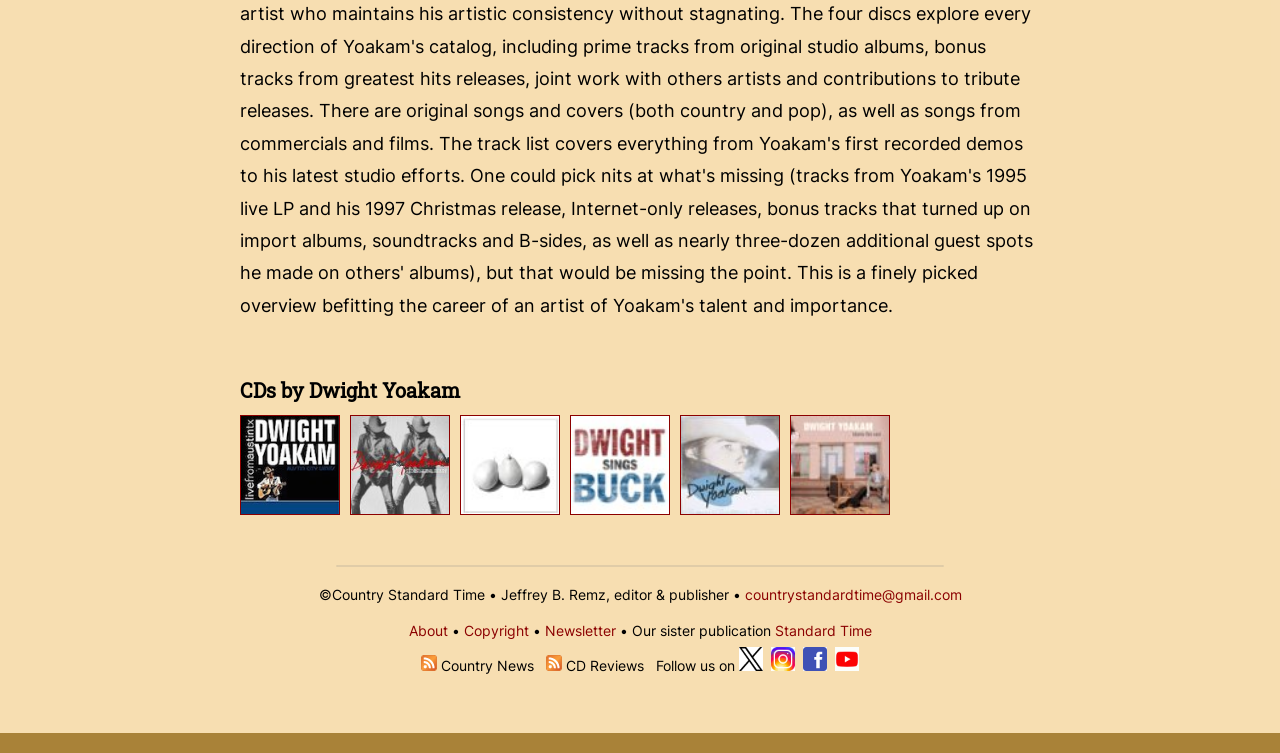Answer with a single word or phrase: 
What is the purpose of the links at the bottom of the webpage?

To follow the publication on social media